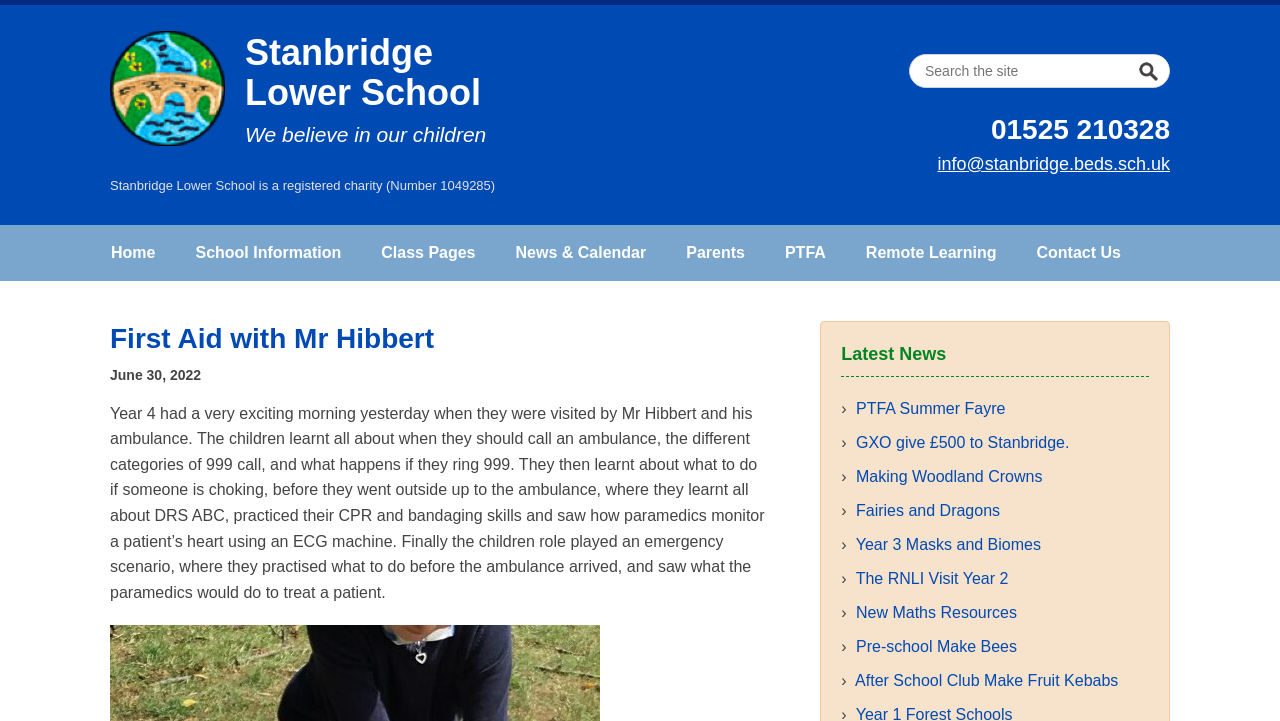Please locate the clickable area by providing the bounding box coordinates to follow this instruction: "Contact the school".

[0.794, 0.312, 0.891, 0.389]